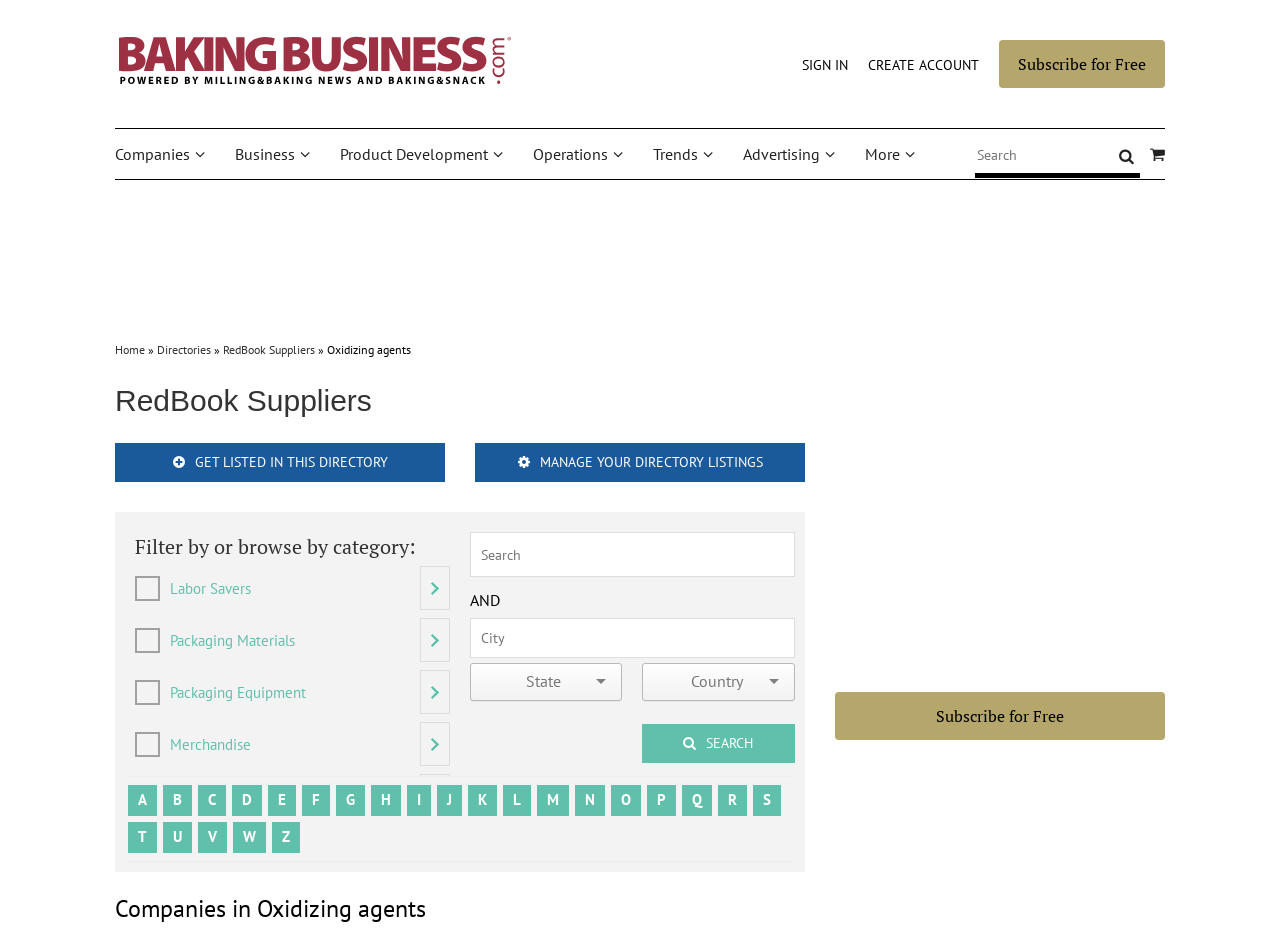Please pinpoint the bounding box coordinates for the region I should click to adhere to this instruction: "Get listed in this directory".

[0.09, 0.476, 0.348, 0.518]